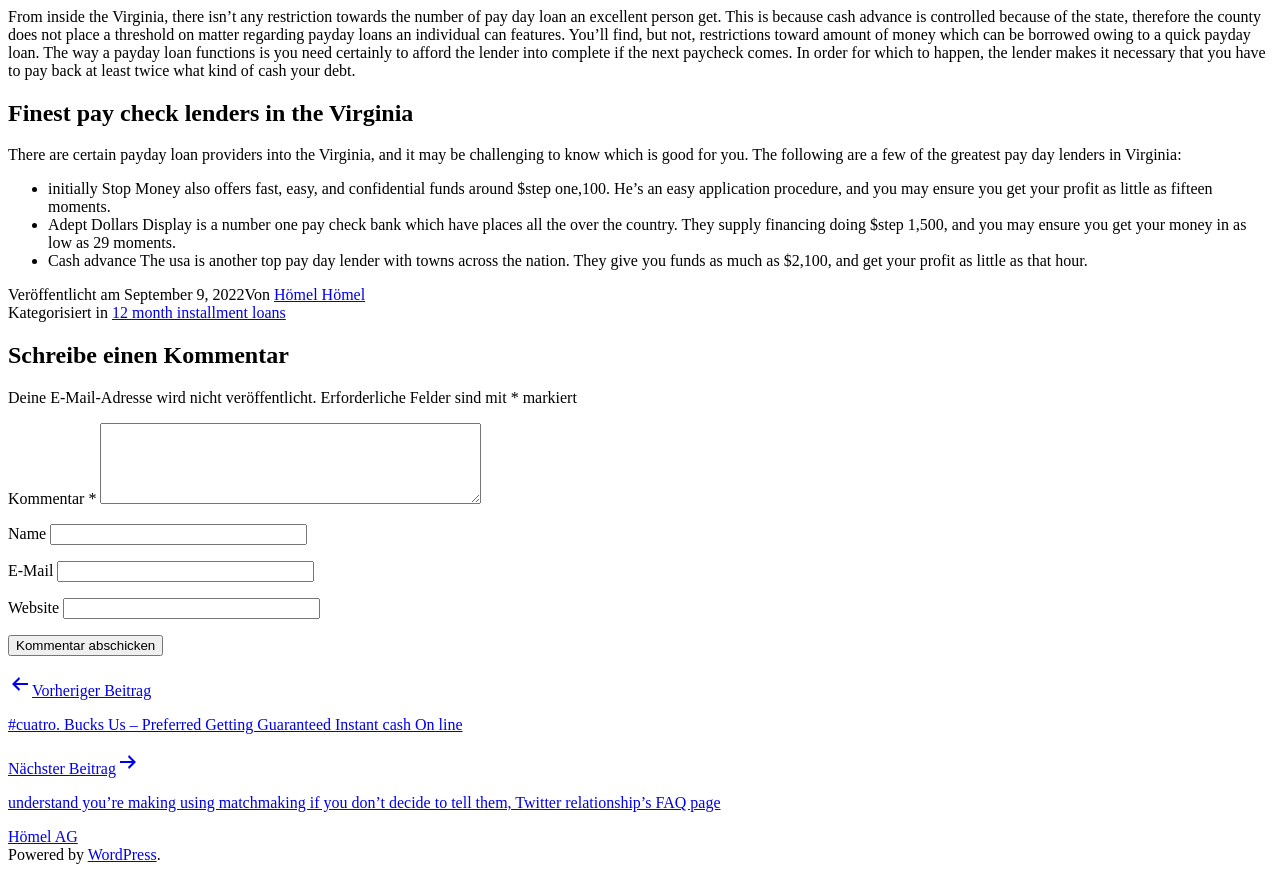Determine the bounding box coordinates for the UI element described. Format the coordinates as (top-left x, top-left y, bottom-right x, bottom-right y) and ensure all values are between 0 and 1. Element description: WordPress

[0.069, 0.97, 0.122, 0.99]